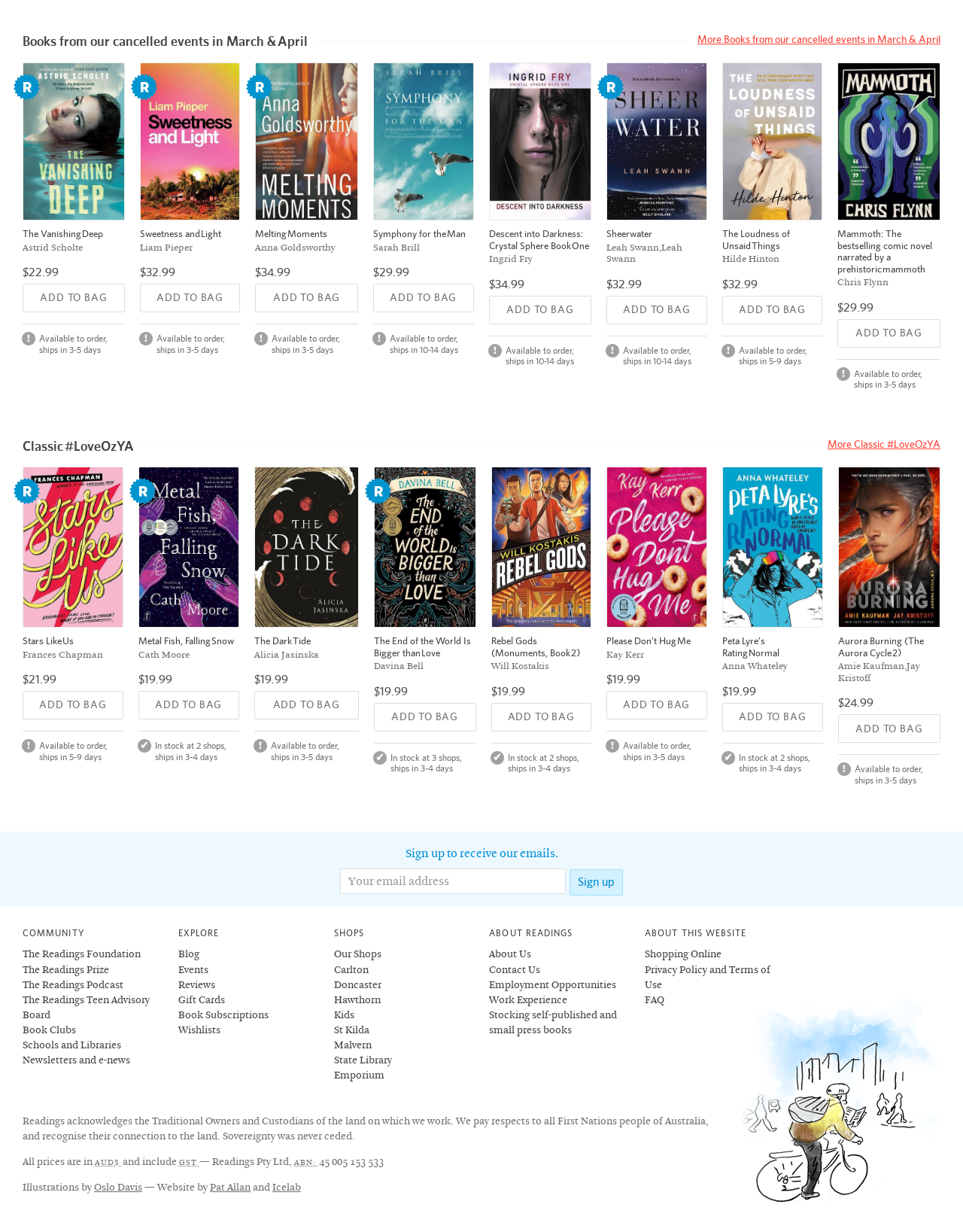Can you determine the bounding box coordinates of the area that needs to be clicked to fulfill the following instruction: "Explore classic #LoveOzYA books"?

[0.023, 0.355, 0.139, 0.368]